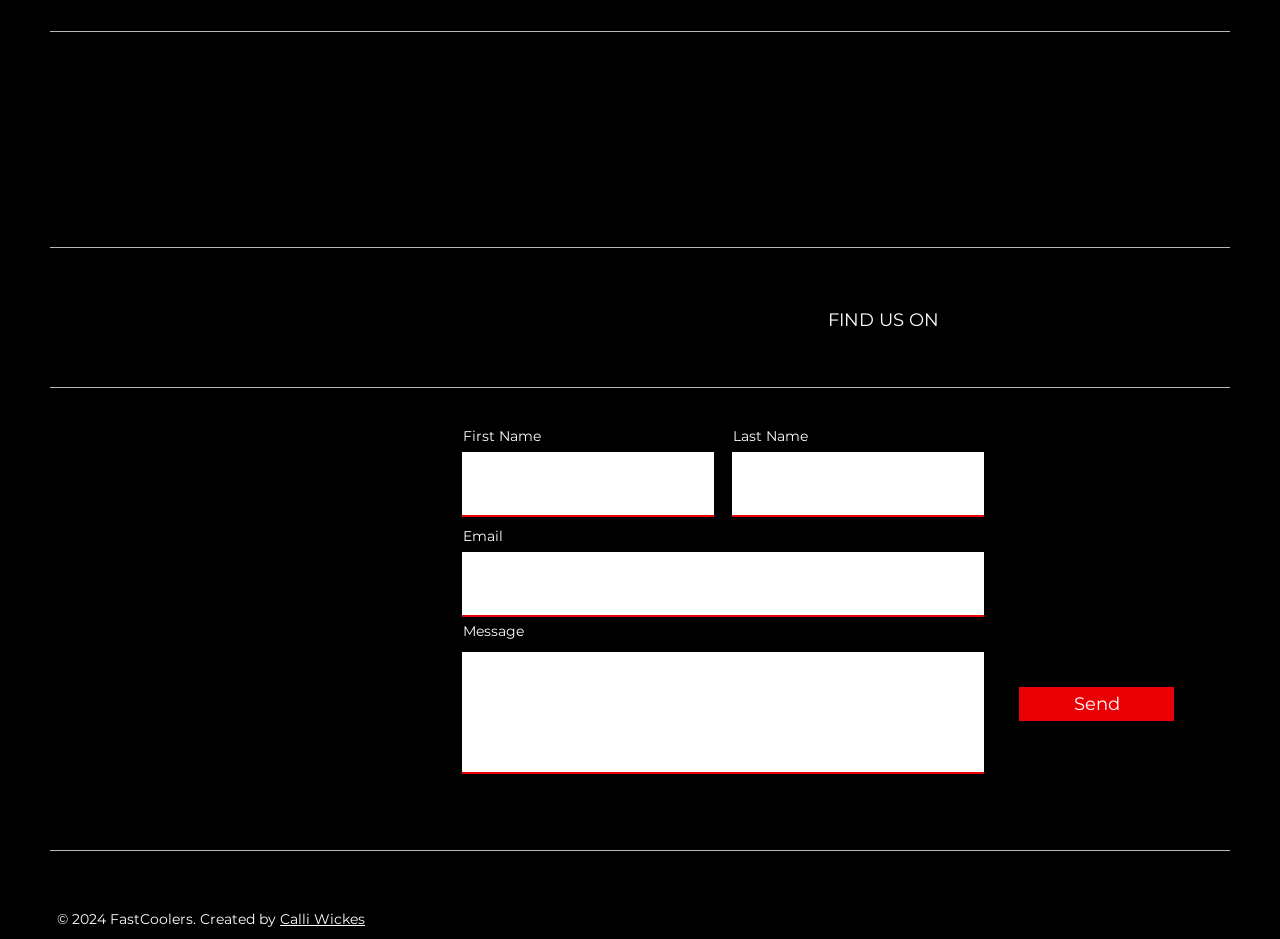Using the information from the screenshot, answer the following question thoroughly:
What is the copyright year of FastCoolers' website?

The copyright year can be found at the bottom of the webpage, as a static text element, which states '© 2024 FastCoolers'.